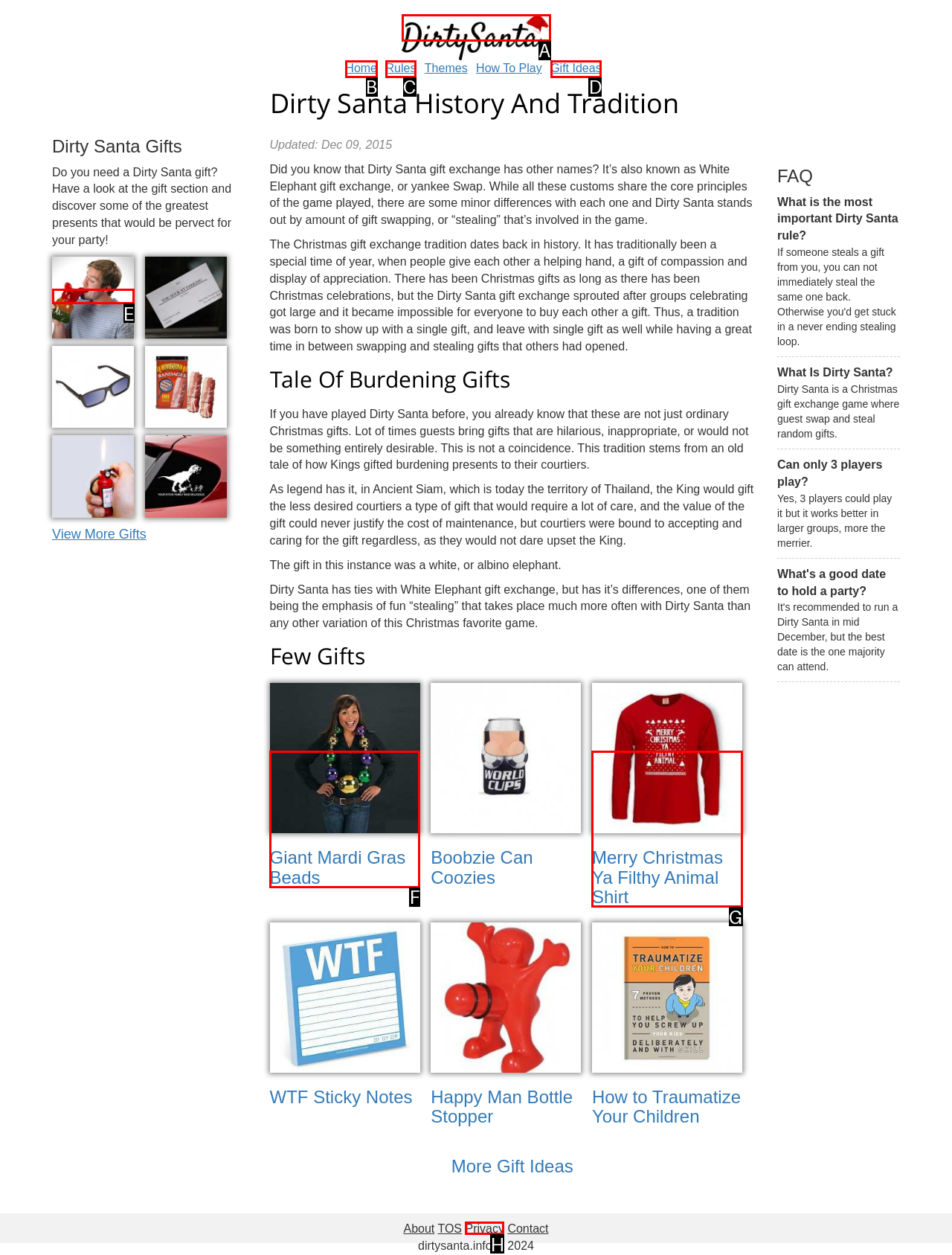Find the option that fits the given description: Gift Ideas
Answer with the letter representing the correct choice directly.

D